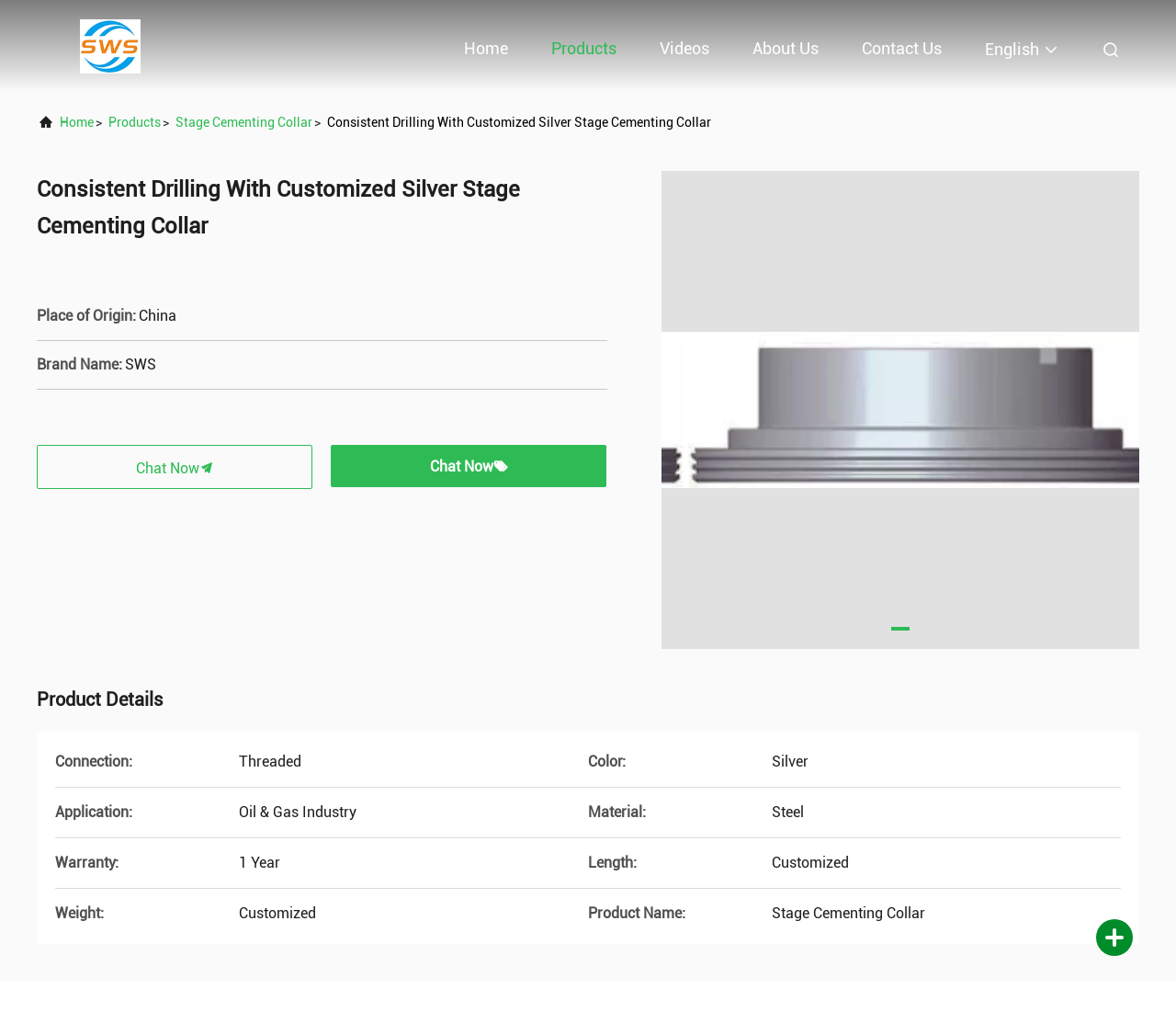Can you find and provide the main heading text of this webpage?

Consistent Drilling With Customized Silver Stage Cementing Collar